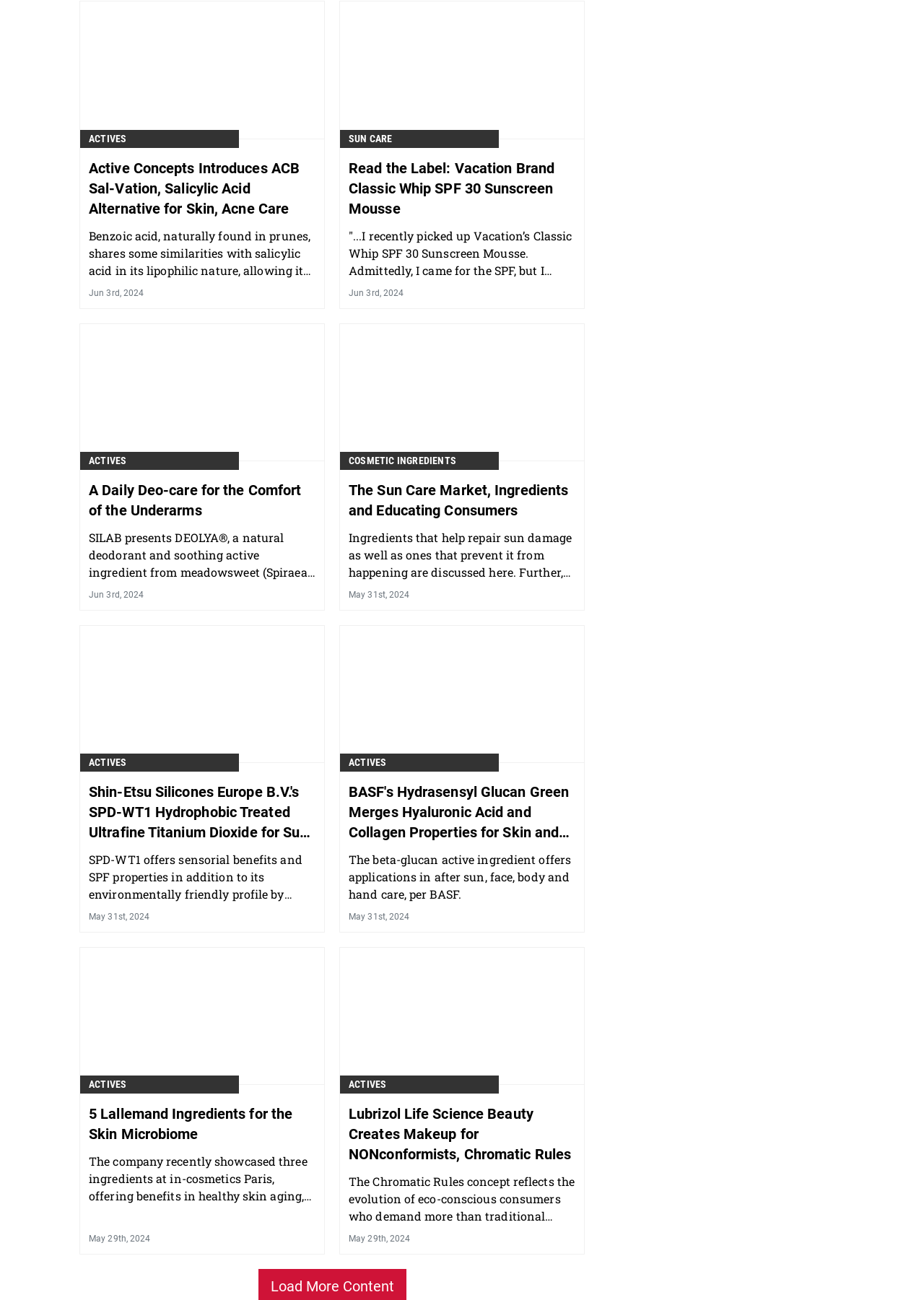Pinpoint the bounding box coordinates for the area that should be clicked to perform the following instruction: "Click on the link to read 'Of Thee I Sing: A Letter to my Daughters'".

None